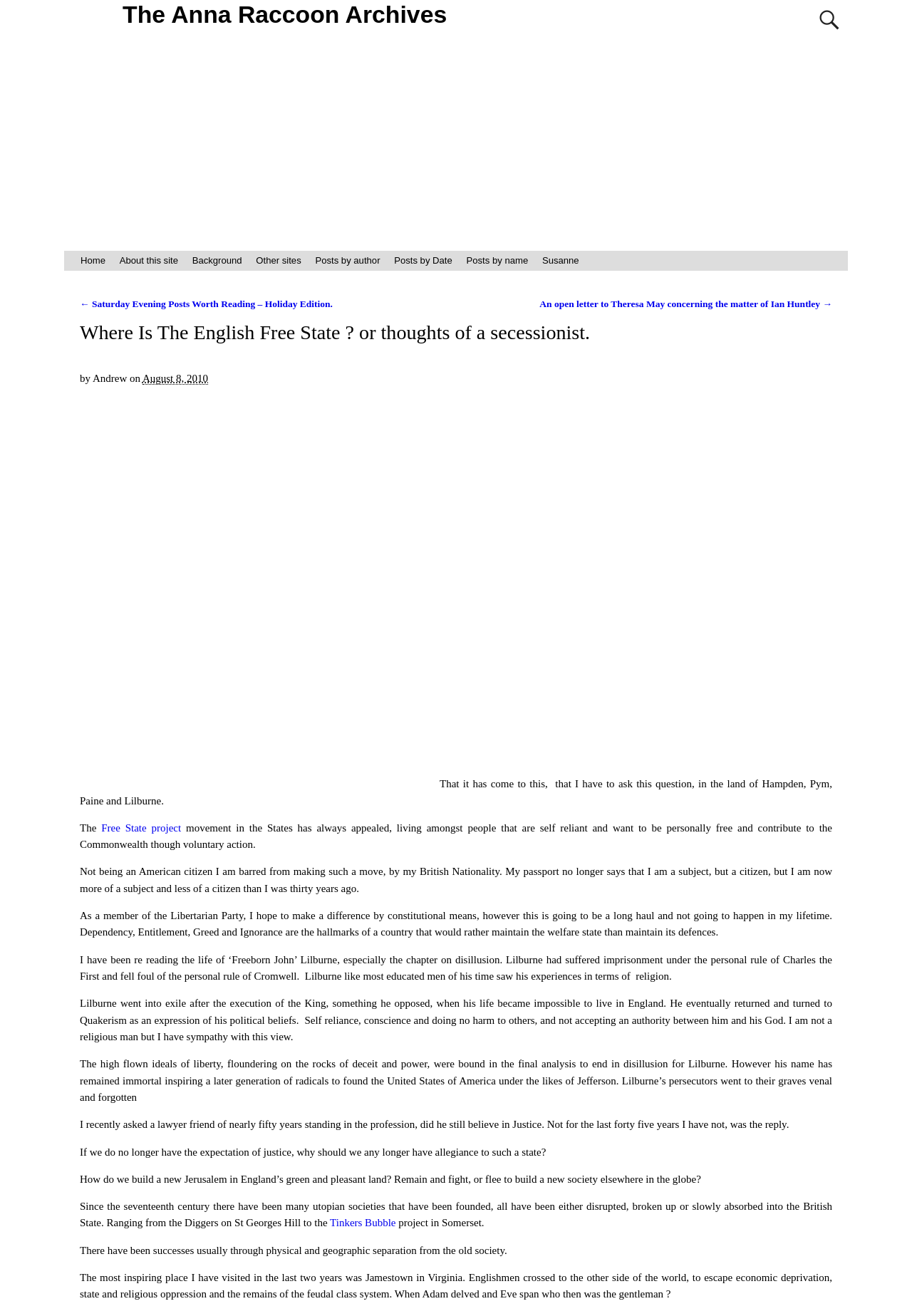Identify the bounding box coordinates of the element to click to follow this instruction: 'Read the post 'Where Is The English Free State? or thoughts of a secessionist.''. Ensure the coordinates are four float values between 0 and 1, provided as [left, top, right, bottom].

[0.088, 0.245, 0.912, 0.263]